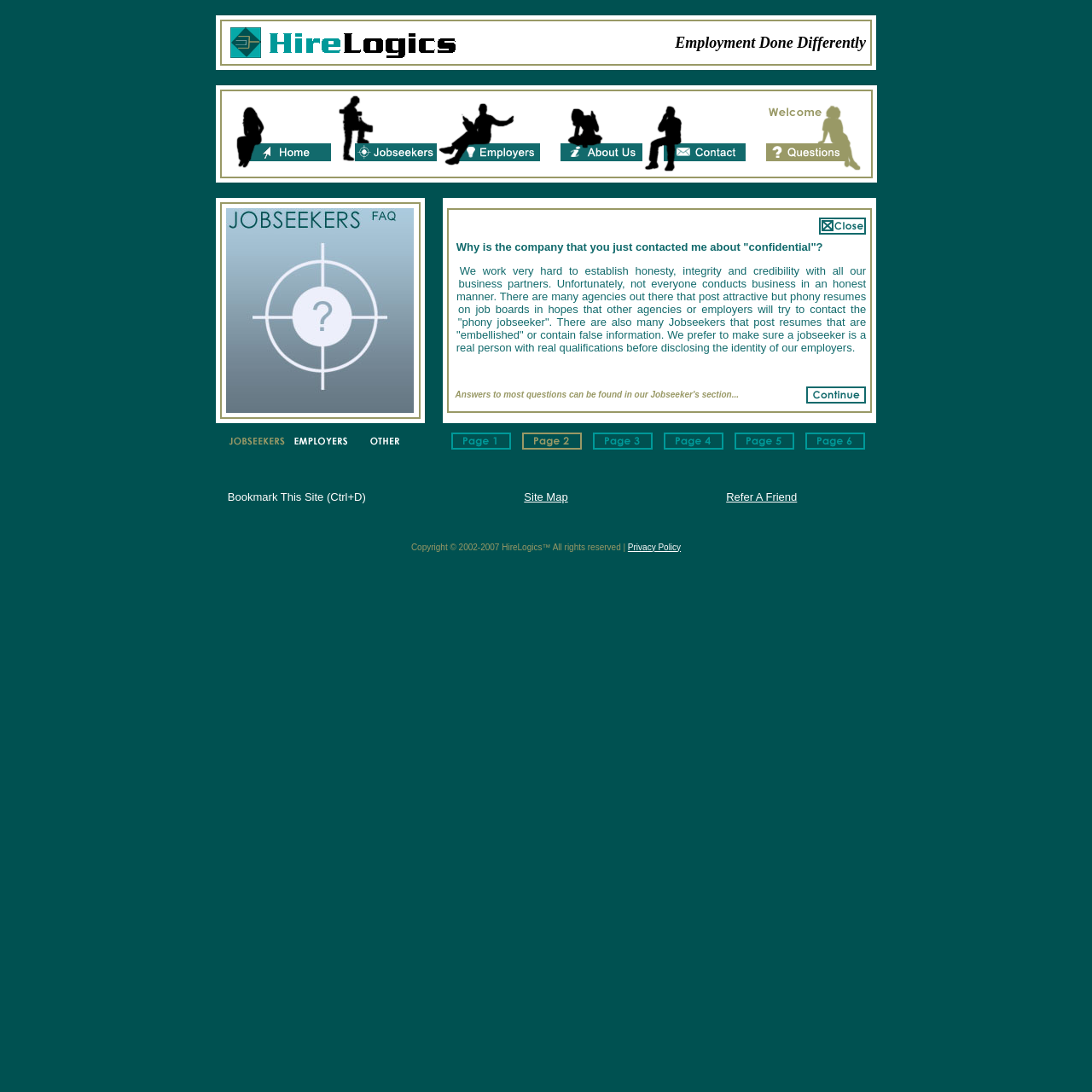Describe every aspect of the webpage comprehensively.

The webpage is divided into three main sections. At the top, there is a header section with a logo and a navigation menu. The logo is an image with the text "HireLogics.com - Employment Done Differently..." and is positioned at the top-left corner of the page. The navigation menu consists of five links: "Home", "Jobseeker's Section", "Employer's Section", "About HireLogics", and "Contact Us", which are evenly spaced and aligned horizontally. Each link has an associated image.

Below the header section, there is a main content section that takes up most of the page. This section is divided into two parts. The left part contains a heading "Jobseeker's Questions" and a brief paragraph of text that explains why the company keeps the identity of its employers confidential. The text is divided into several paragraphs, with some blank space in between.

On the right side of the main content section, there is a call-to-action button labeled "Close" that allows users to close the current question and move on to the next one. The button is positioned at the top-right corner of the section.

At the bottom of the page, there is a footer section that contains some additional text and links. The text explains that answers to most questions can be found in the Jobseeker's section of the website. There are no images in the footer section.